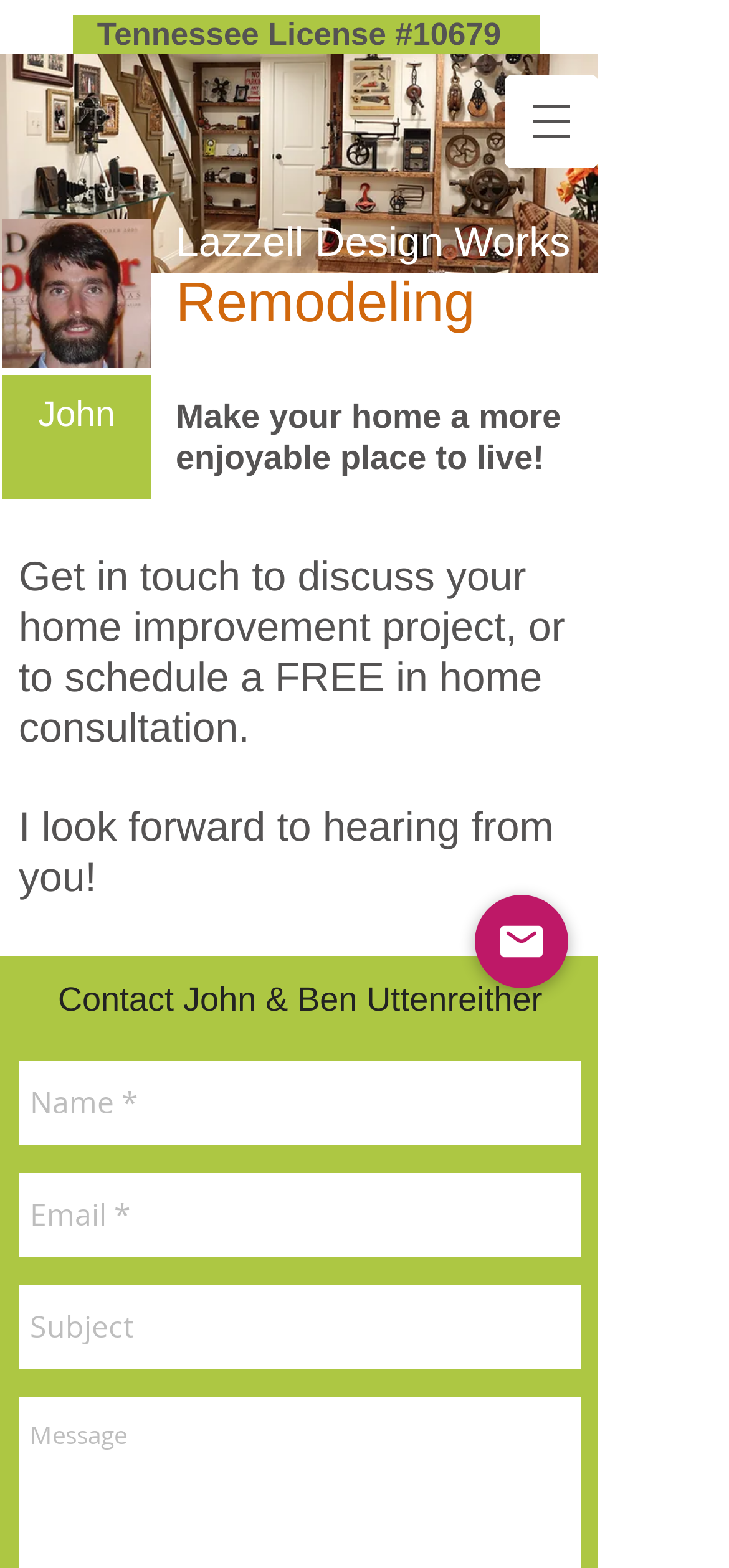What is the company name?
Provide a concise answer using a single word or phrase based on the image.

Lazzell Design Works